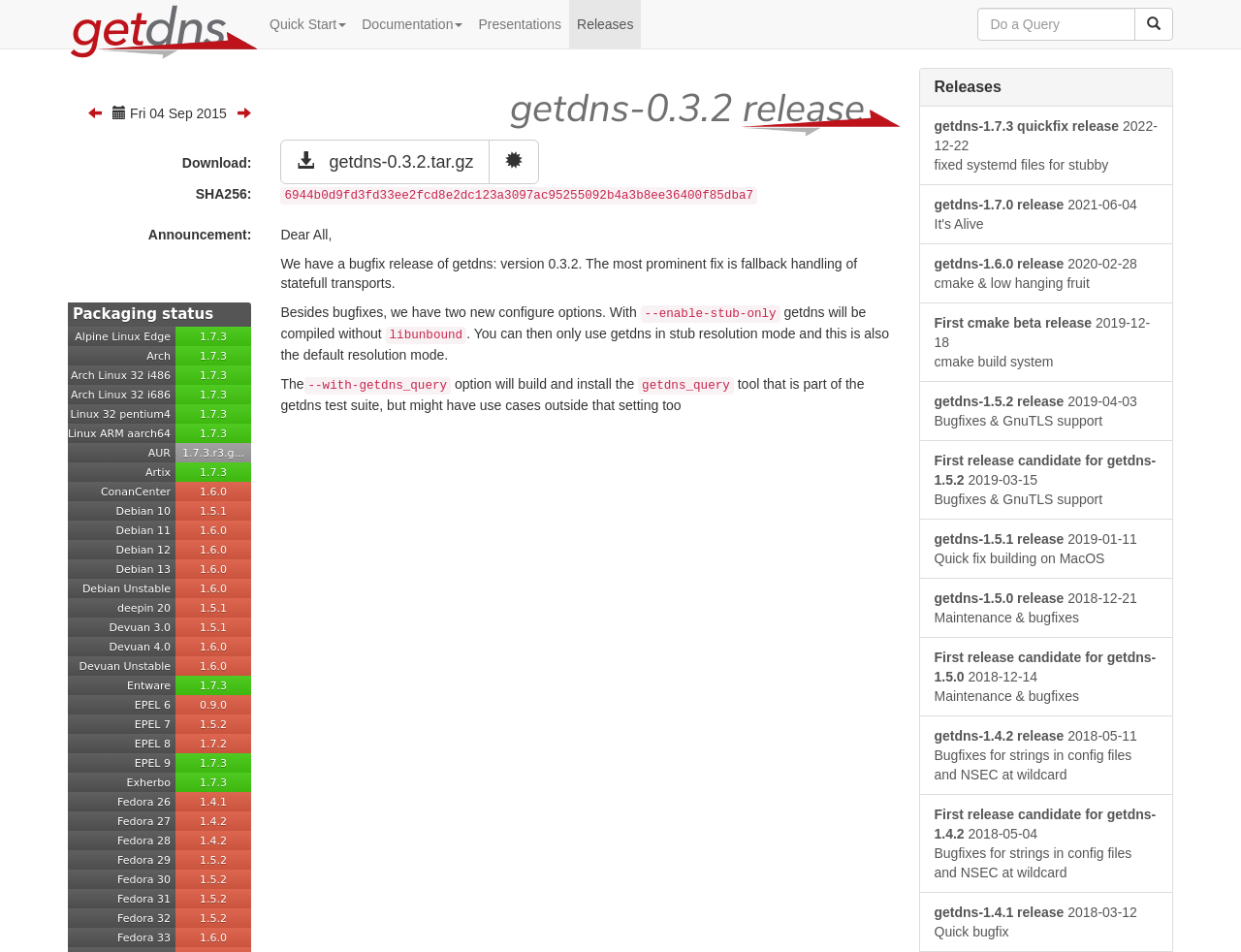Kindly determine the bounding box coordinates for the area that needs to be clicked to execute this instruction: "Click the 'Do a Query' button".

[0.914, 0.008, 0.945, 0.043]